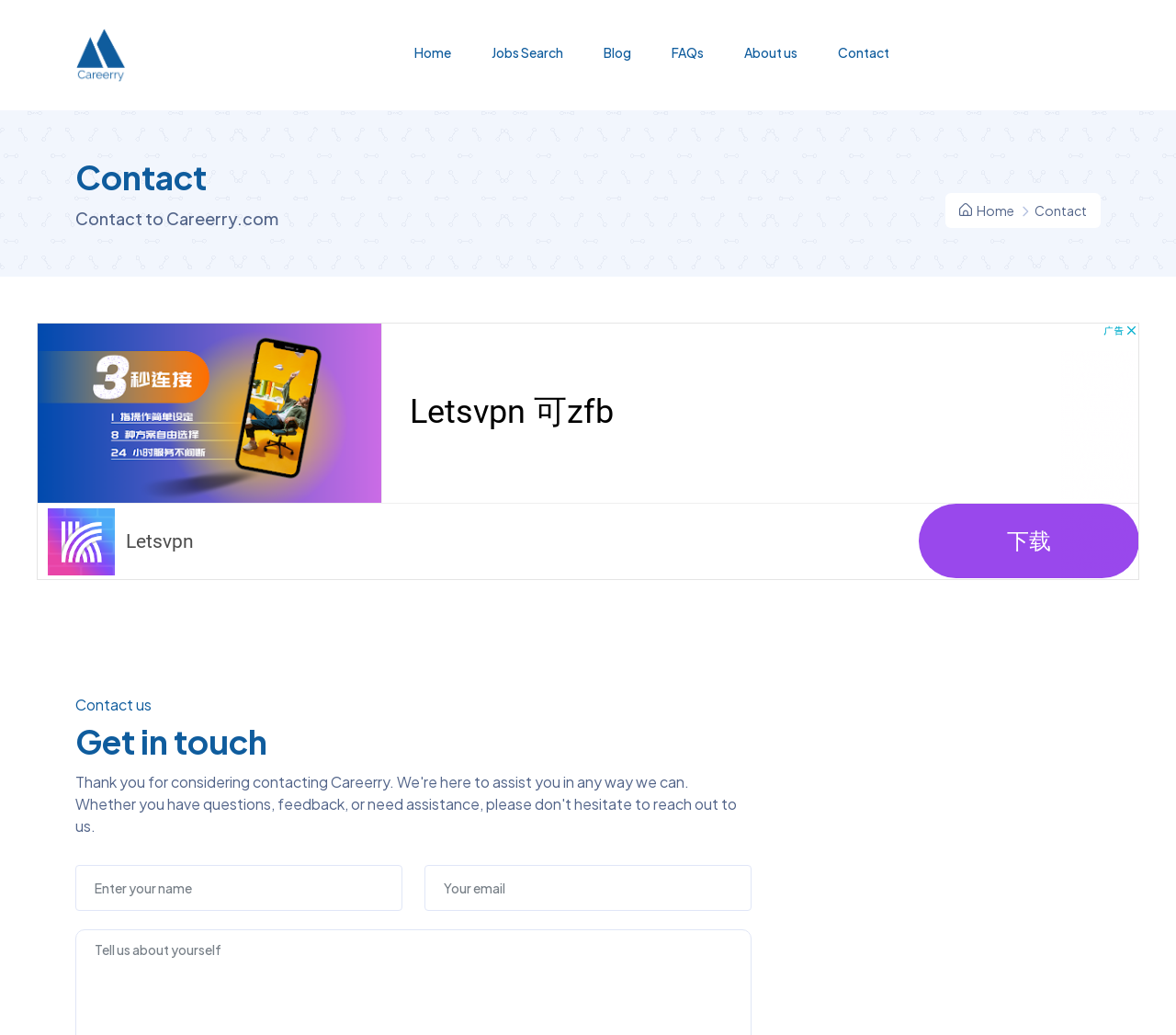Indicate the bounding box coordinates of the element that needs to be clicked to satisfy the following instruction: "Click on PERSONAL TRAINING". The coordinates should be four float numbers between 0 and 1, i.e., [left, top, right, bottom].

None